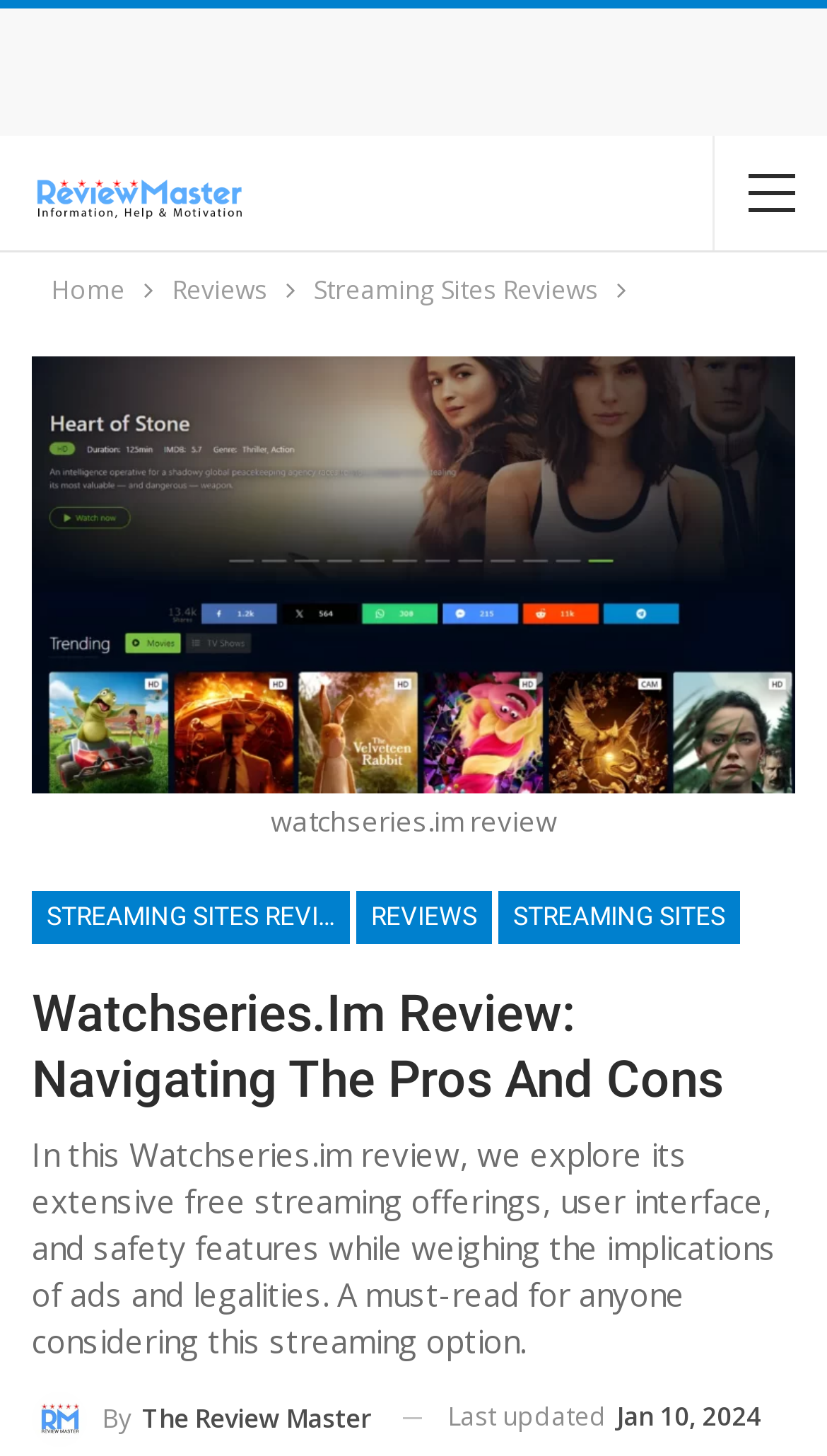Please reply with a single word or brief phrase to the question: 
Who wrote the review?

The Review Master